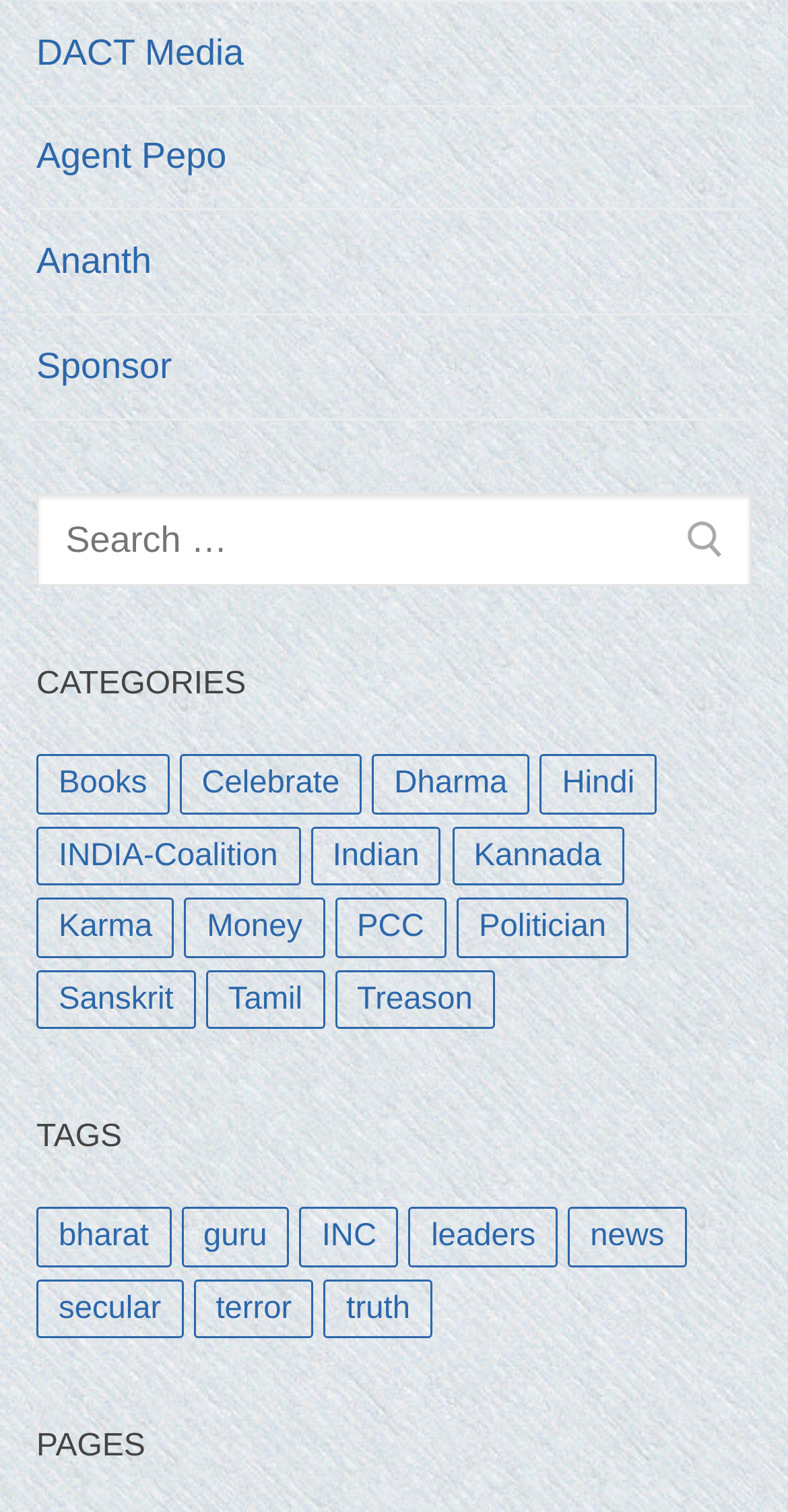Pinpoint the bounding box coordinates of the clickable element needed to complete the instruction: "Search for something". The coordinates should be provided as four float numbers between 0 and 1: [left, top, right, bottom].

[0.046, 0.326, 0.954, 0.388]